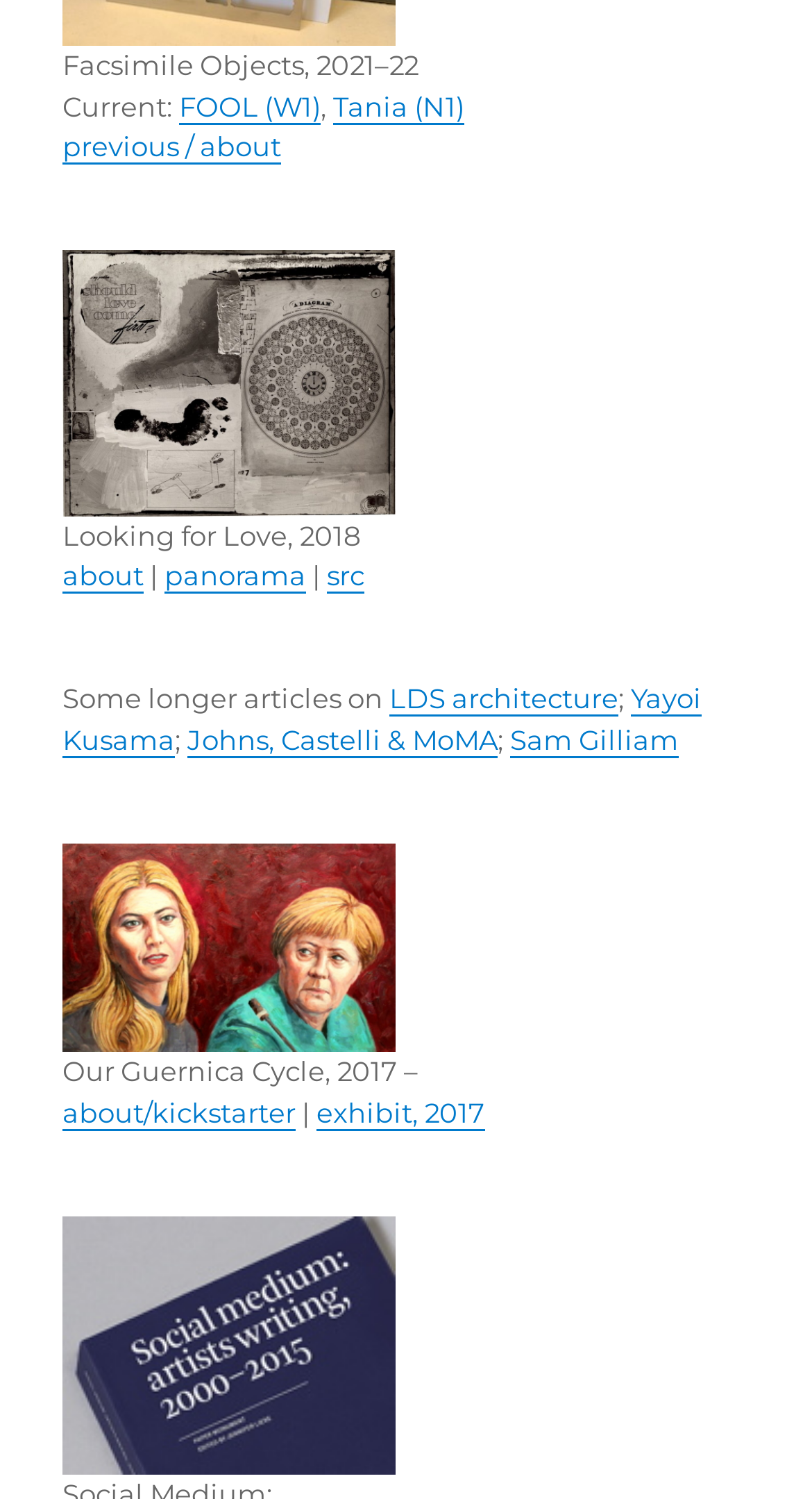What is the name of the architecture mentioned in the link?
Kindly offer a comprehensive and detailed response to the question.

The webpage contains a link with the text 'LDS architecture', which suggests that the name of the architecture is LDS.